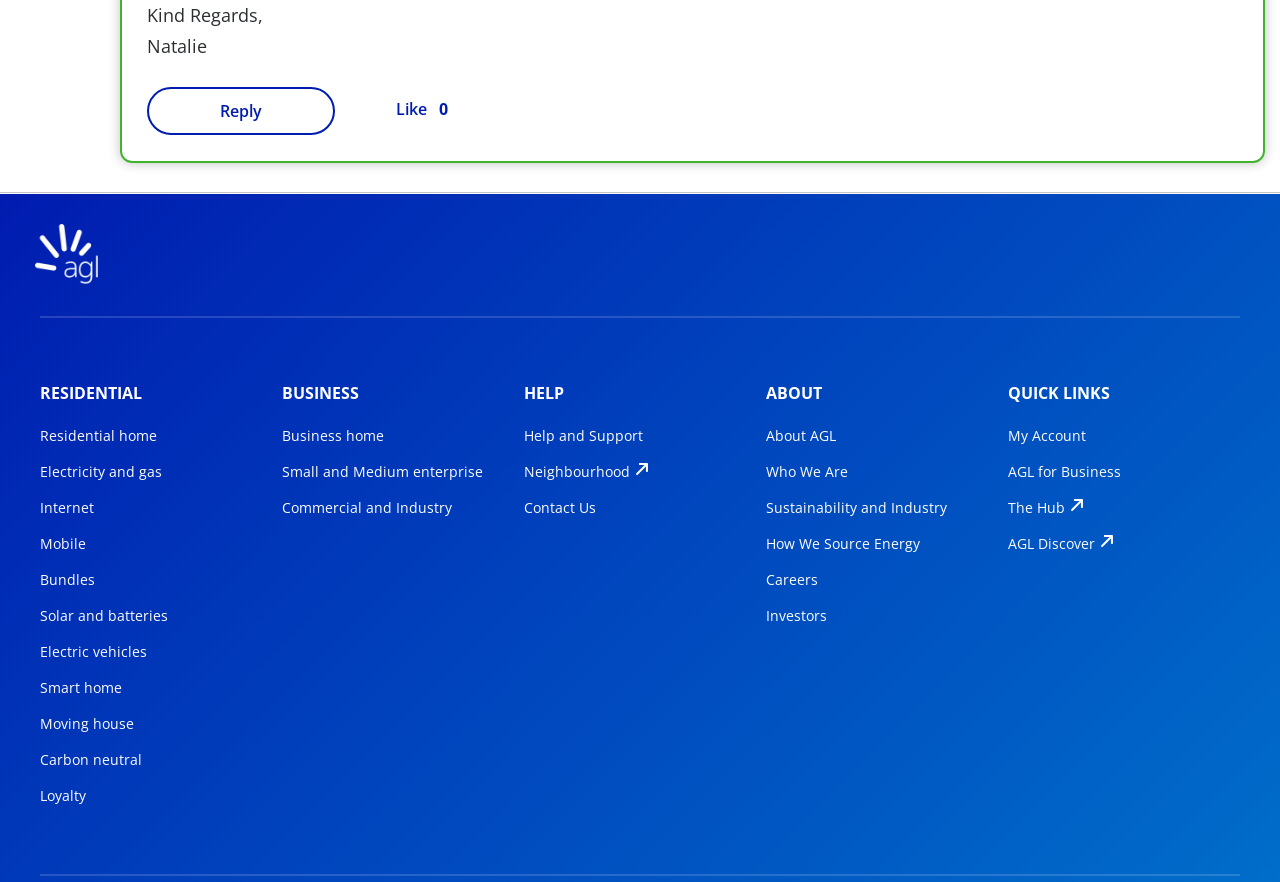Locate the bounding box coordinates of the element I should click to achieve the following instruction: "Contact Lenka Equestrian Centre".

None